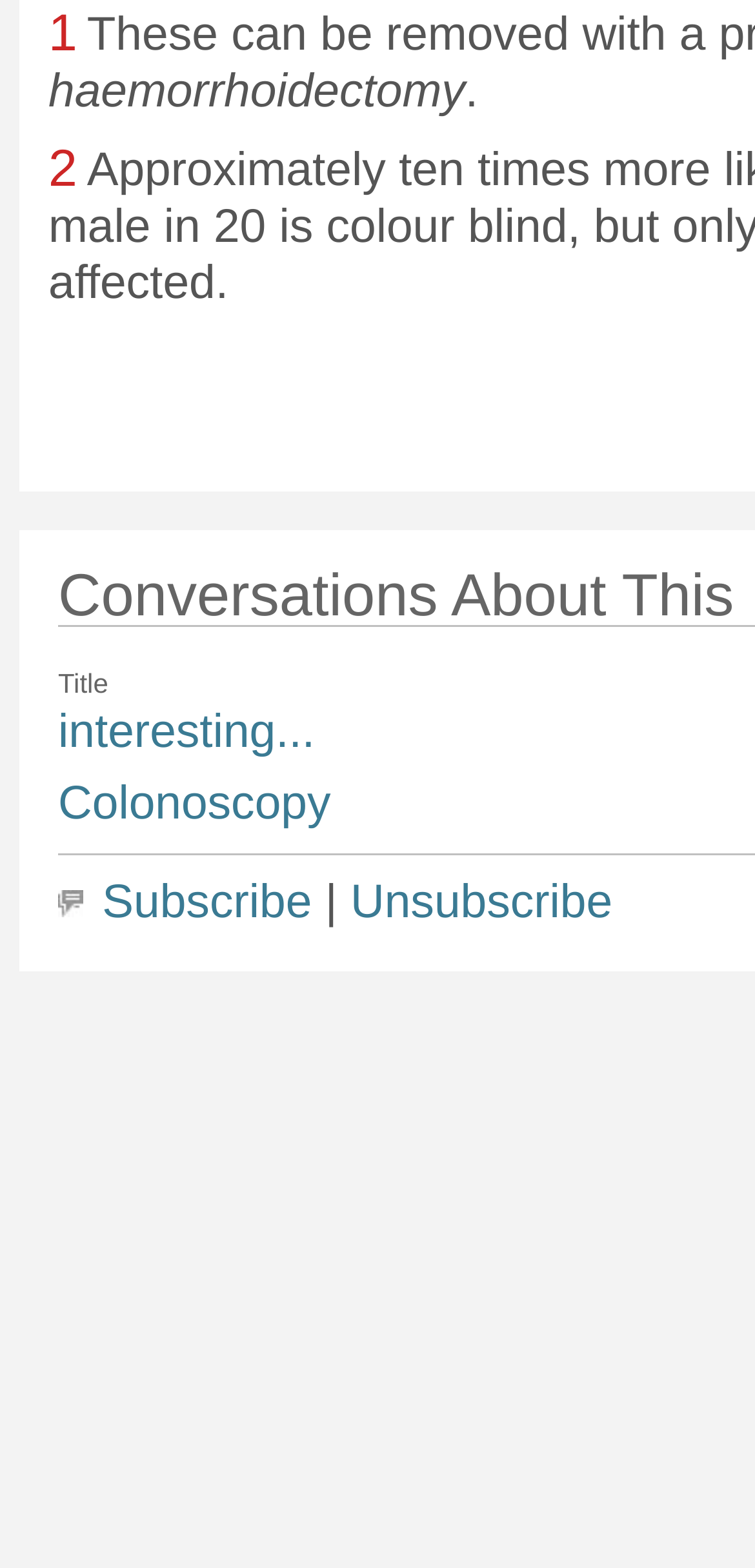How many links are there in the top-left corner?
Examine the image and give a concise answer in one word or a short phrase.

2